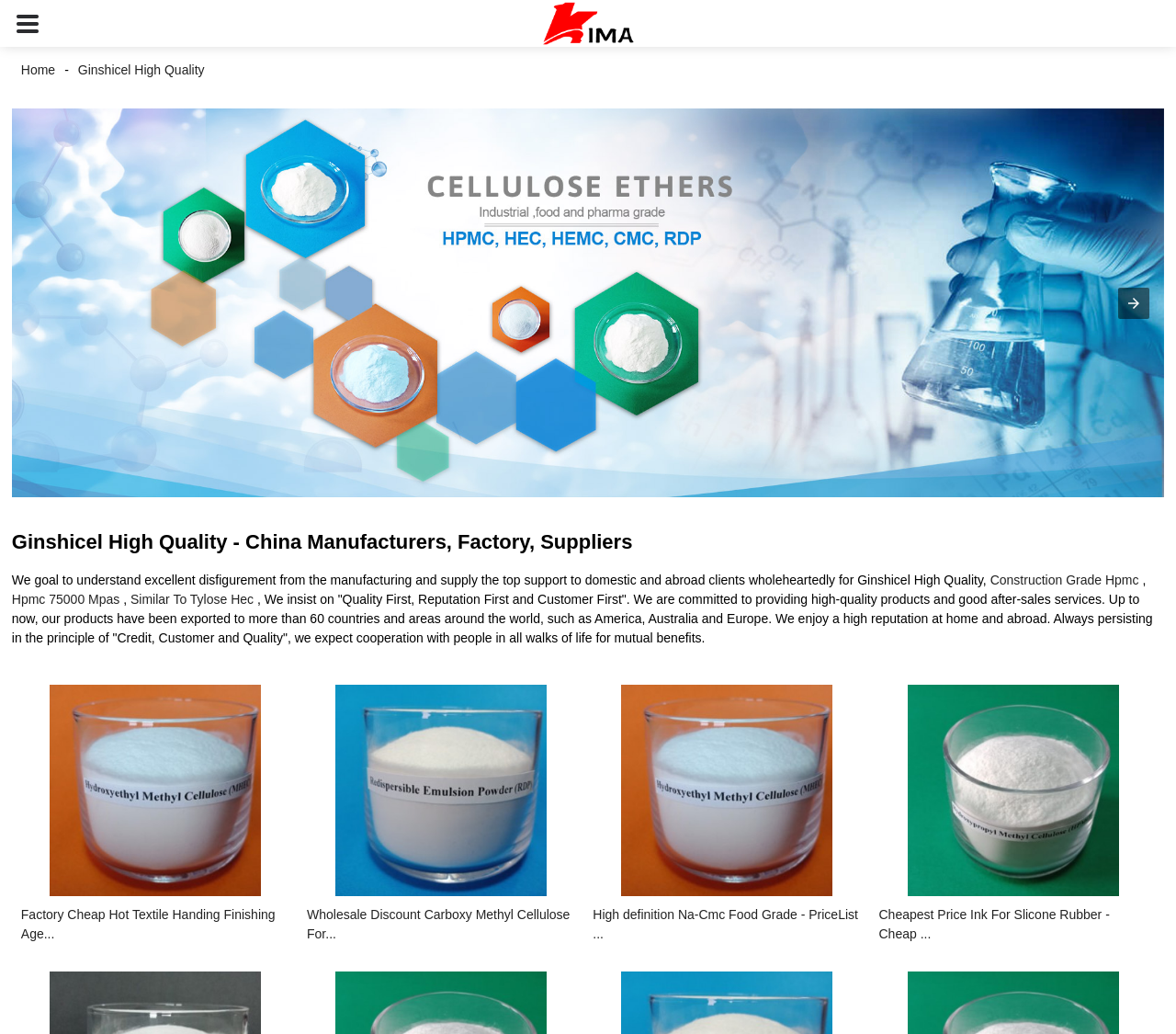What is the type of product mentioned in the webpage?
Examine the image and provide an in-depth answer to the question.

The webpage mentions Hpmc (Hydroxypropyl Methyl Cellulose) as one of the products, which is a type of cellulose ether, as indicated by the image and link on the webpage.